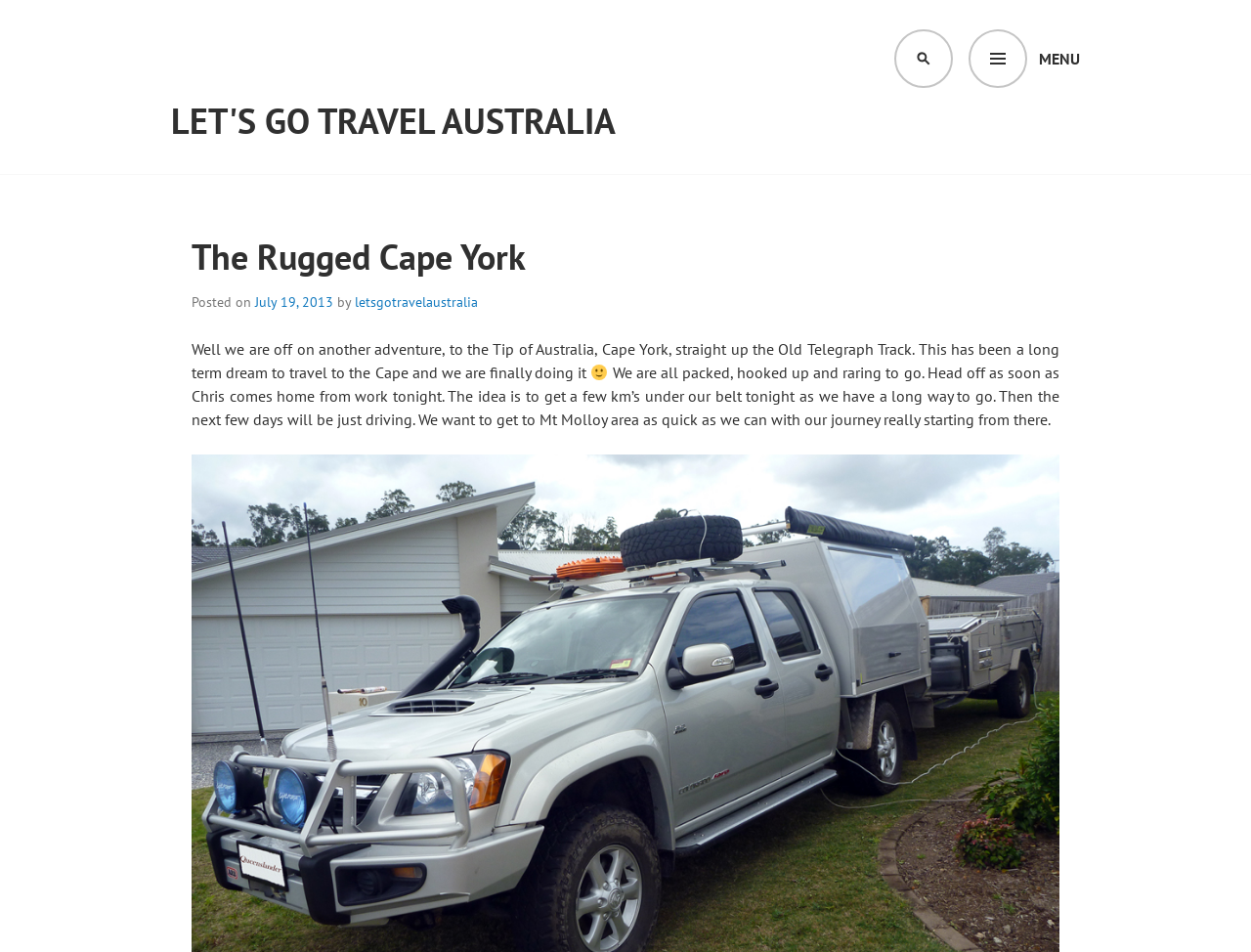What is the author's username?
Using the visual information, reply with a single word or short phrase.

letsgotravelaustralia